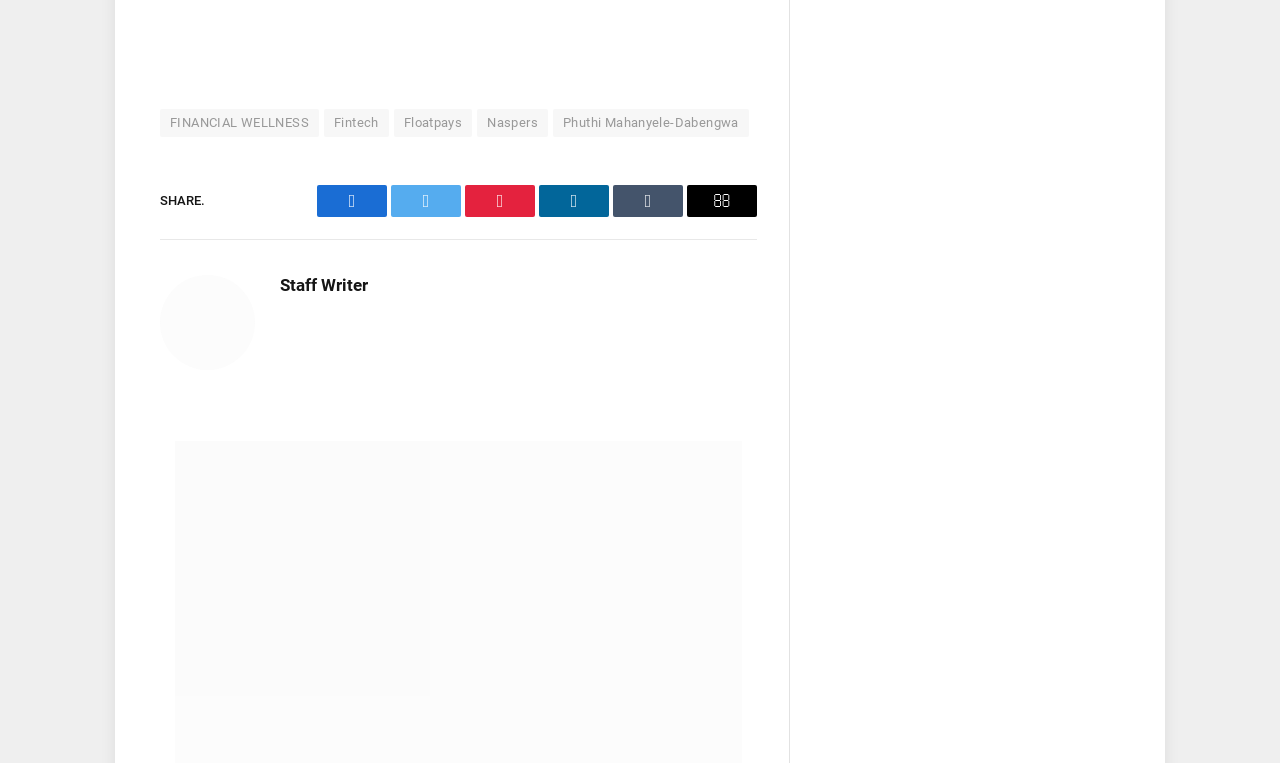Identify the bounding box coordinates for the UI element that matches this description: "Training".

None